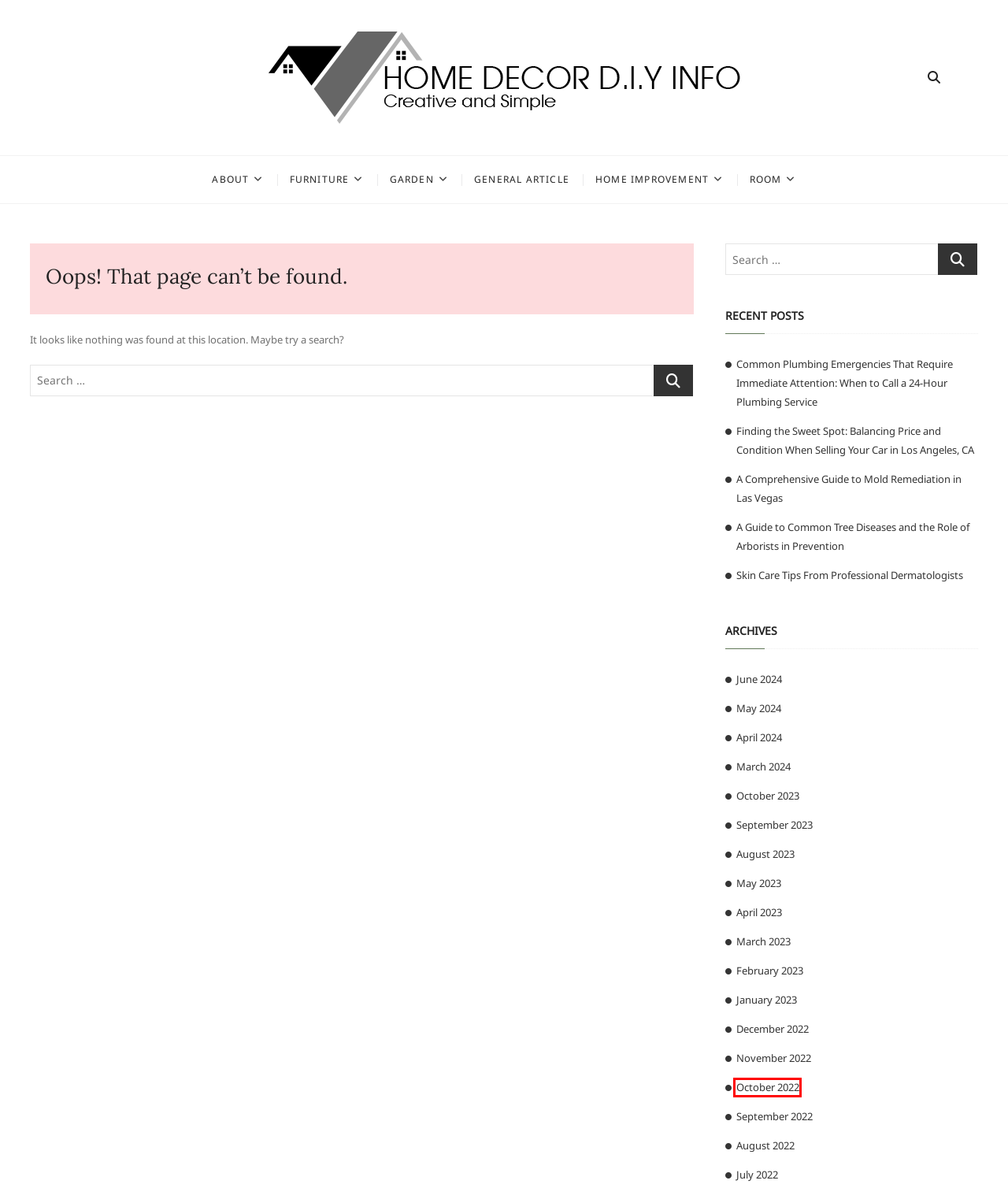Observe the webpage screenshot and focus on the red bounding box surrounding a UI element. Choose the most appropriate webpage description that corresponds to the new webpage after clicking the element in the bounding box. Here are the candidates:
A. Finding the Sweet Spot: Price & Condition for LA Car Sellers
B. March 2024 - Home Decor D.I.Y Info
C. November 2022 - Home Decor D.I.Y Info
D. June 2024 - Home Decor D.I.Y Info
E. May 2024 - Home Decor D.I.Y Info
F. March 2023 - Home Decor D.I.Y Info
G. August 2023 - Home Decor D.I.Y Info
H. October 2022 - Home Decor D.I.Y Info

H